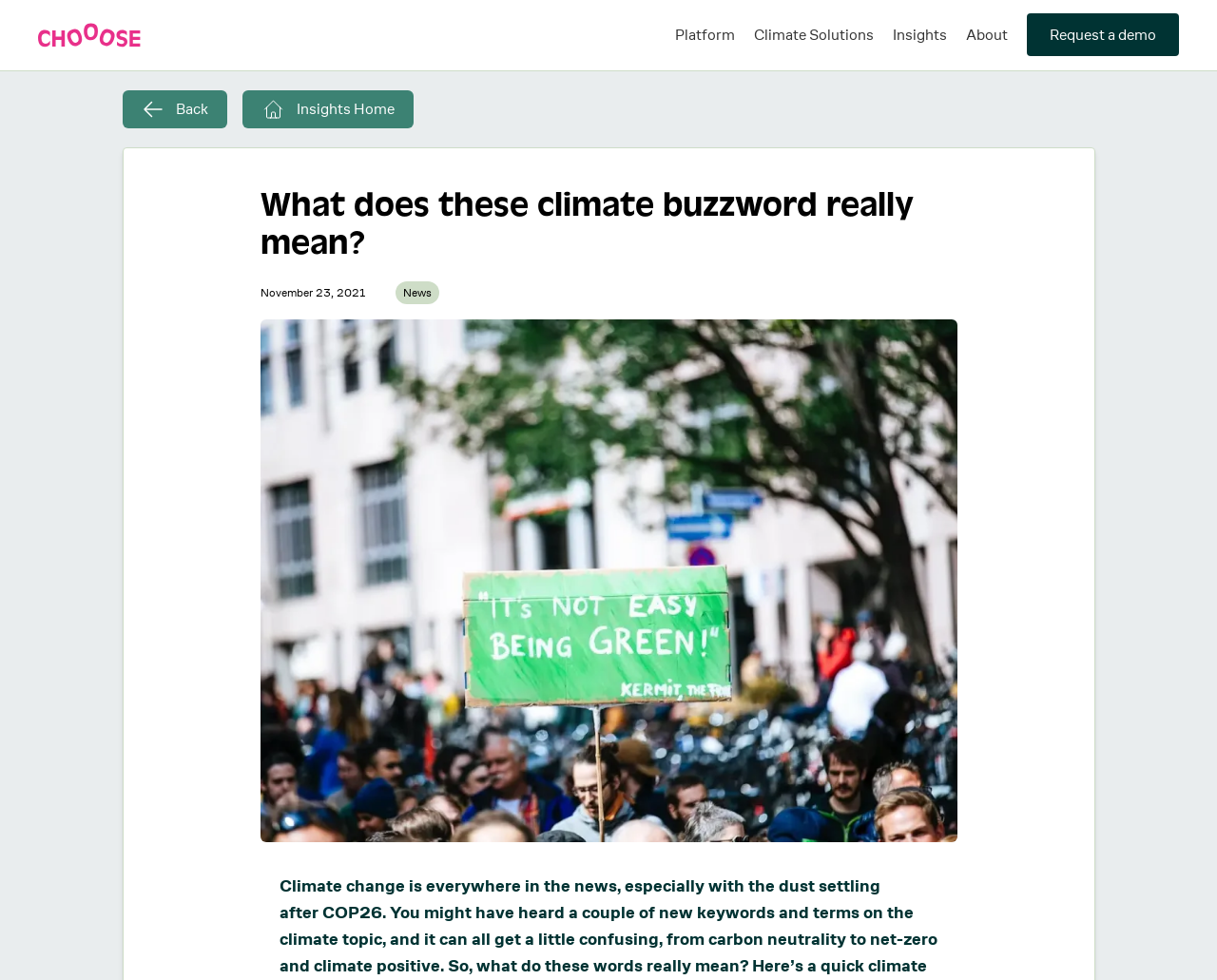Please provide a short answer using a single word or phrase for the question:
What is the first link on the top navigation bar?

Platform